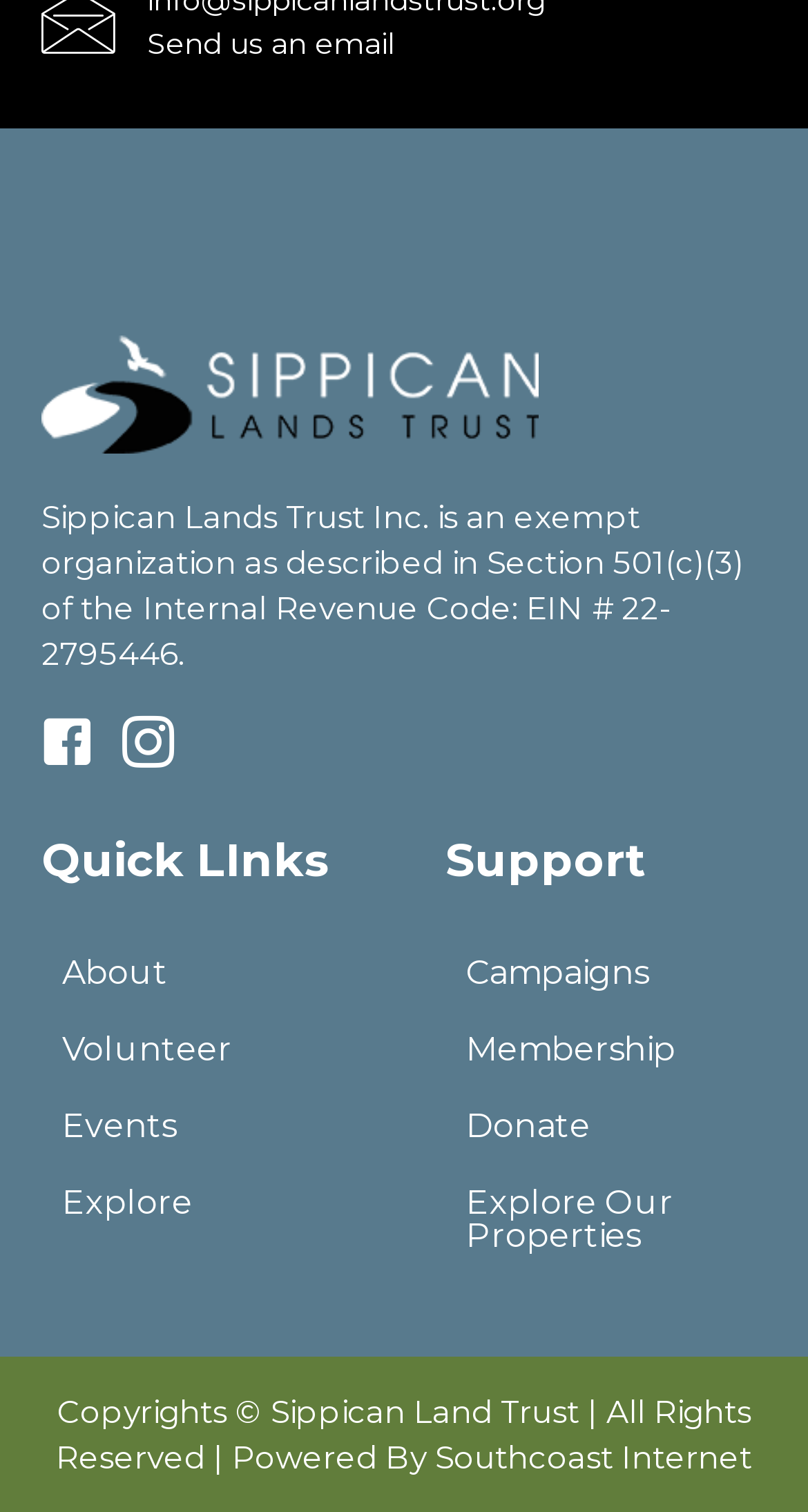Identify the bounding box coordinates of the element that should be clicked to fulfill this task: "Click the black and white logo". The coordinates should be provided as four float numbers between 0 and 1, i.e., [left, top, right, bottom].

[0.051, 0.247, 0.667, 0.272]